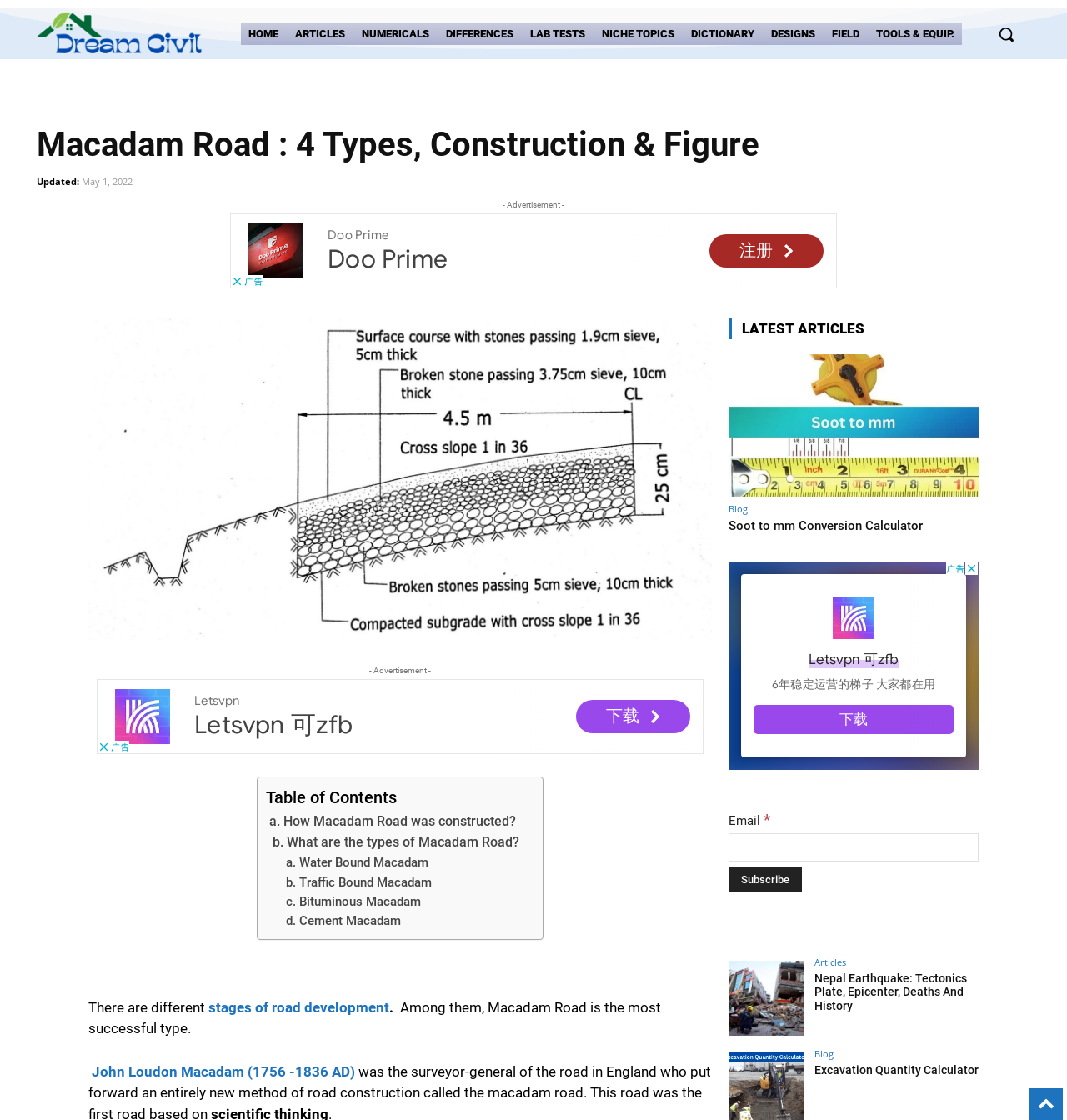Could you indicate the bounding box coordinates of the region to click in order to complete this instruction: "Subscribe to the newsletter".

[0.683, 0.774, 0.752, 0.797]